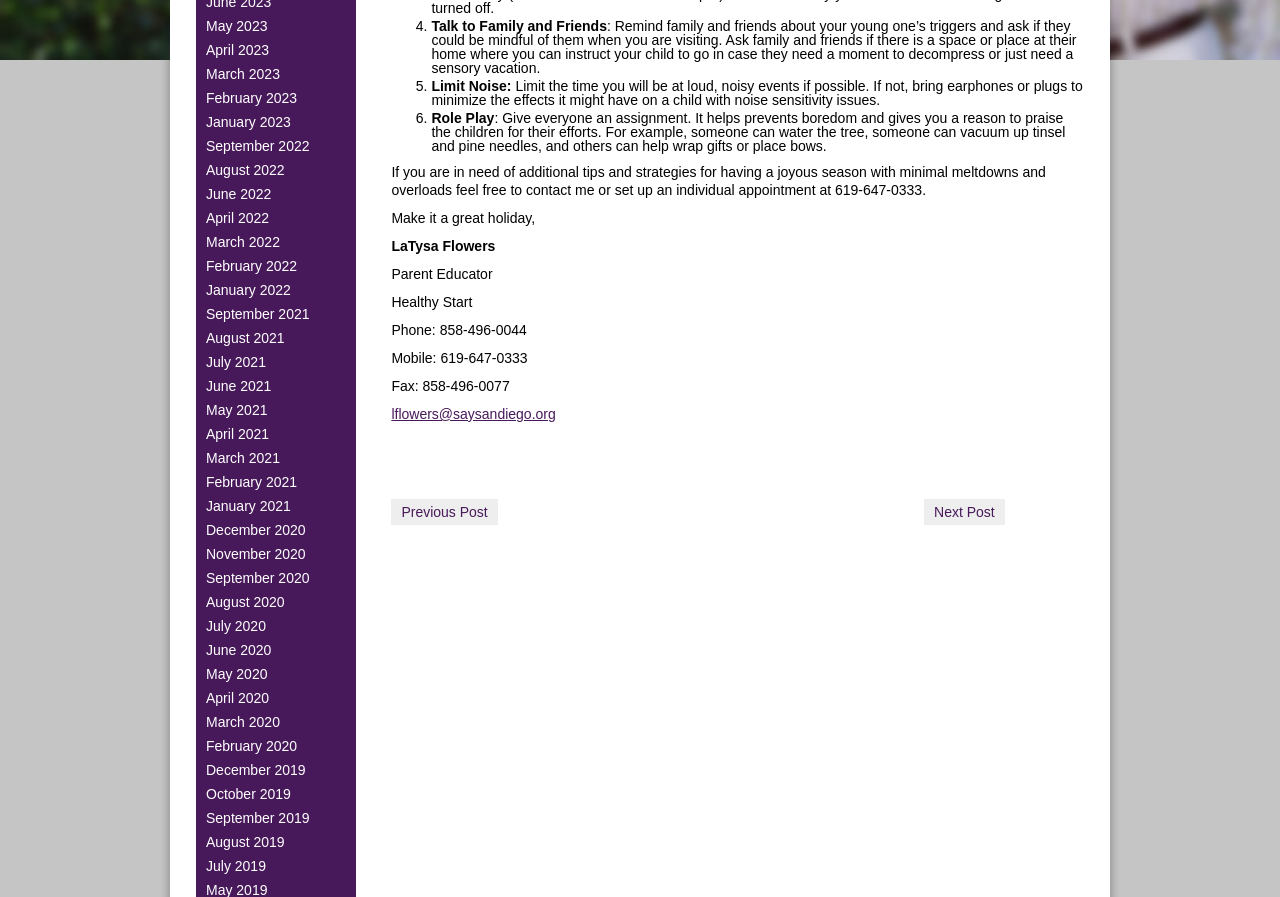Determine the bounding box coordinates in the format (top-left x, top-left y, bottom-right x, bottom-right y). Ensure all values are floating point numbers between 0 and 1. Identify the bounding box of the UI element described by: lflowers@saysandiego.org

[0.306, 0.453, 0.434, 0.47]